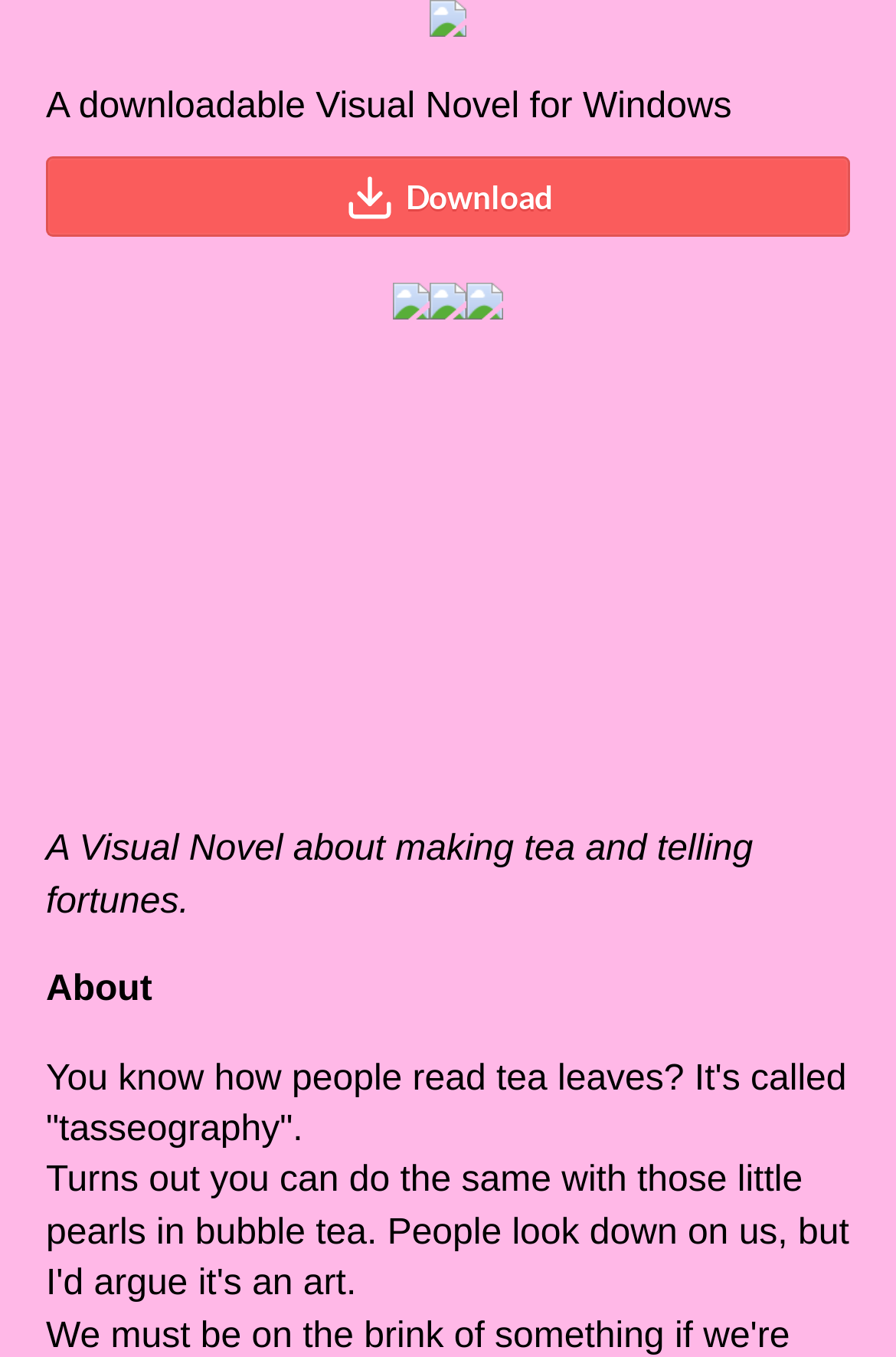What is the platform for which the Visual Novel is available? Refer to the image and provide a one-word or short phrase answer.

Windows